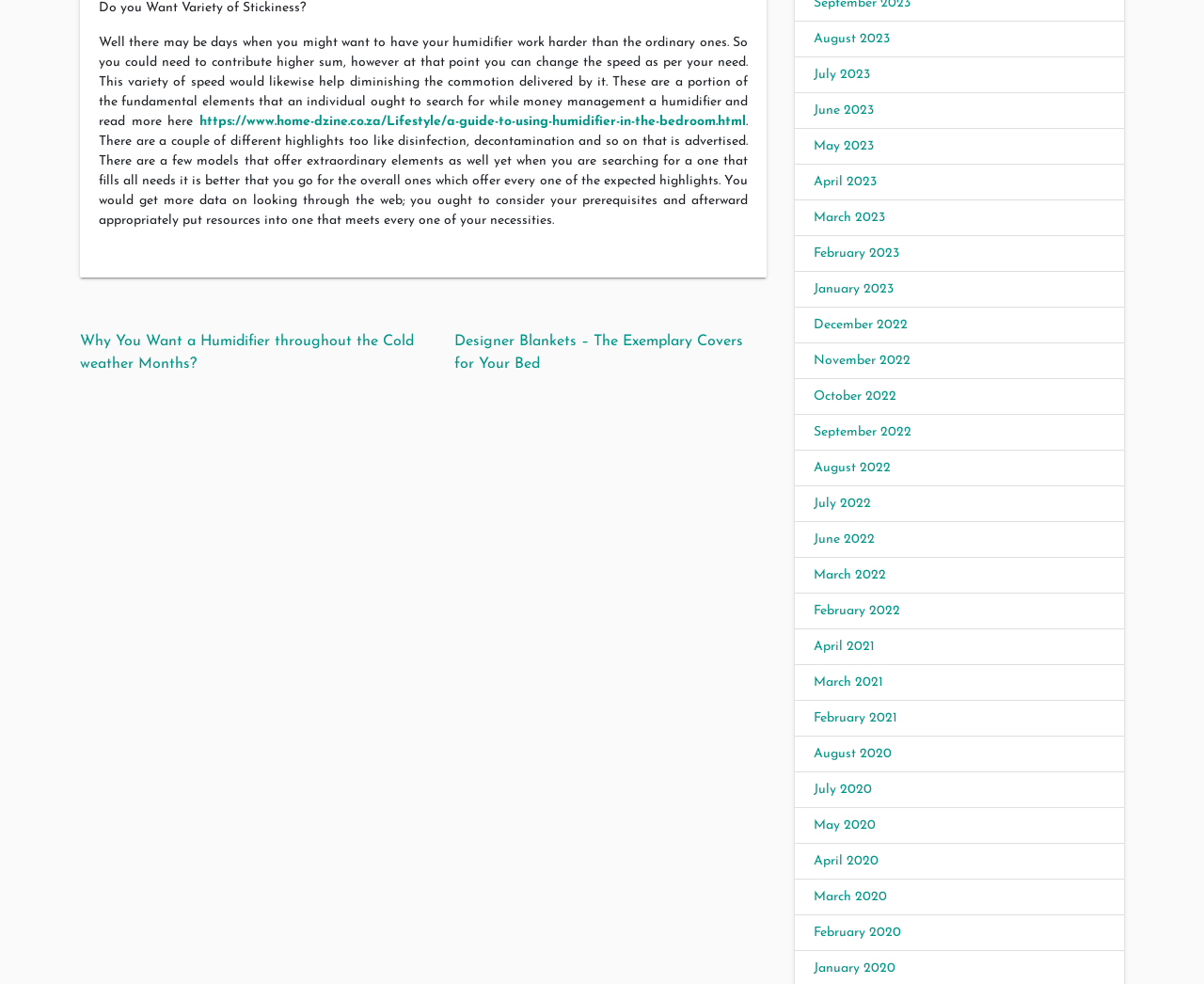Please respond to the question with a concise word or phrase:
What is the purpose of the text 'Do you Want Variety of Stickiness?'?

Heading